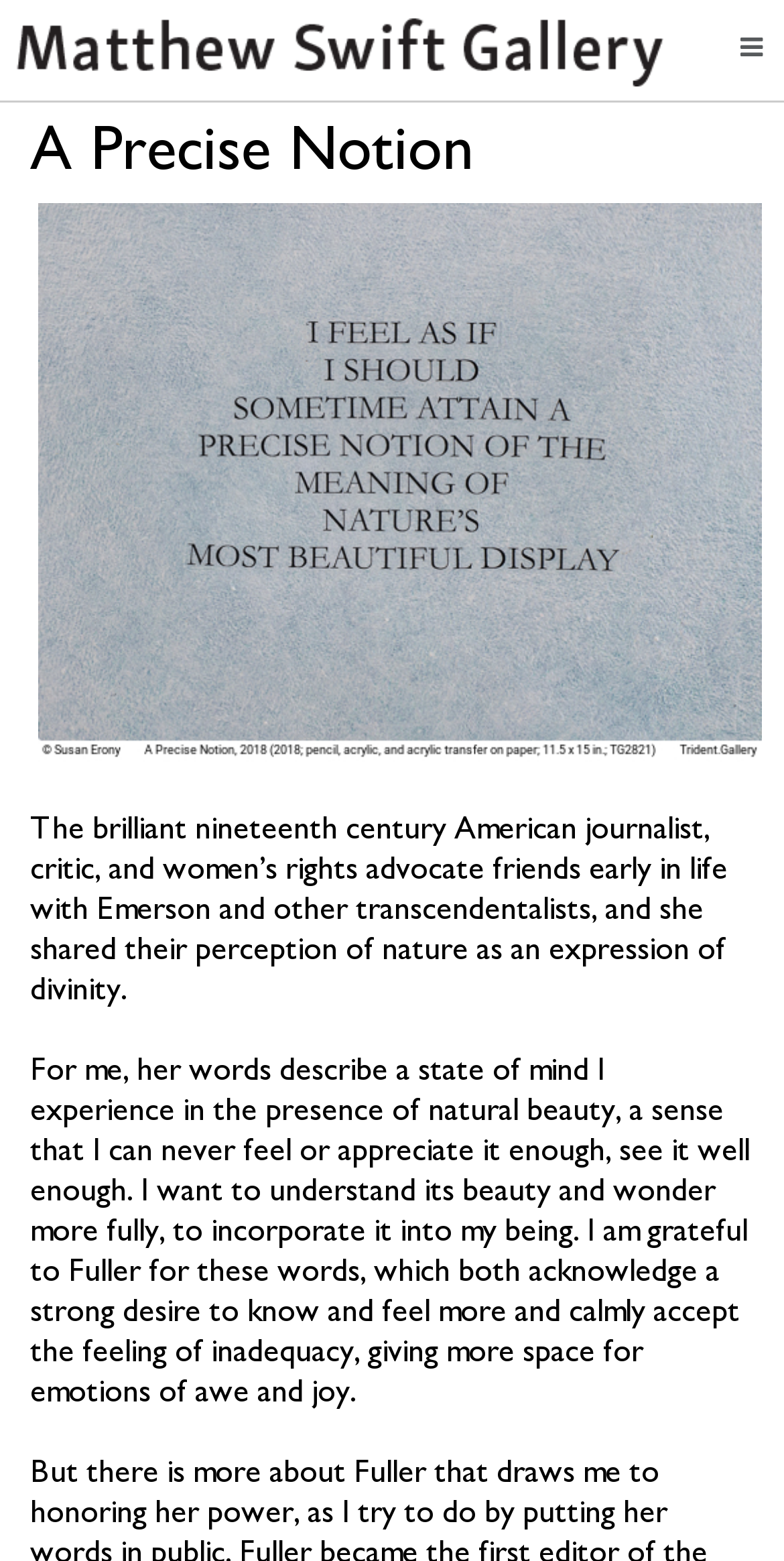What is the author's attitude towards natural beauty?
Provide a concise answer using a single word or phrase based on the image.

Awe and joy